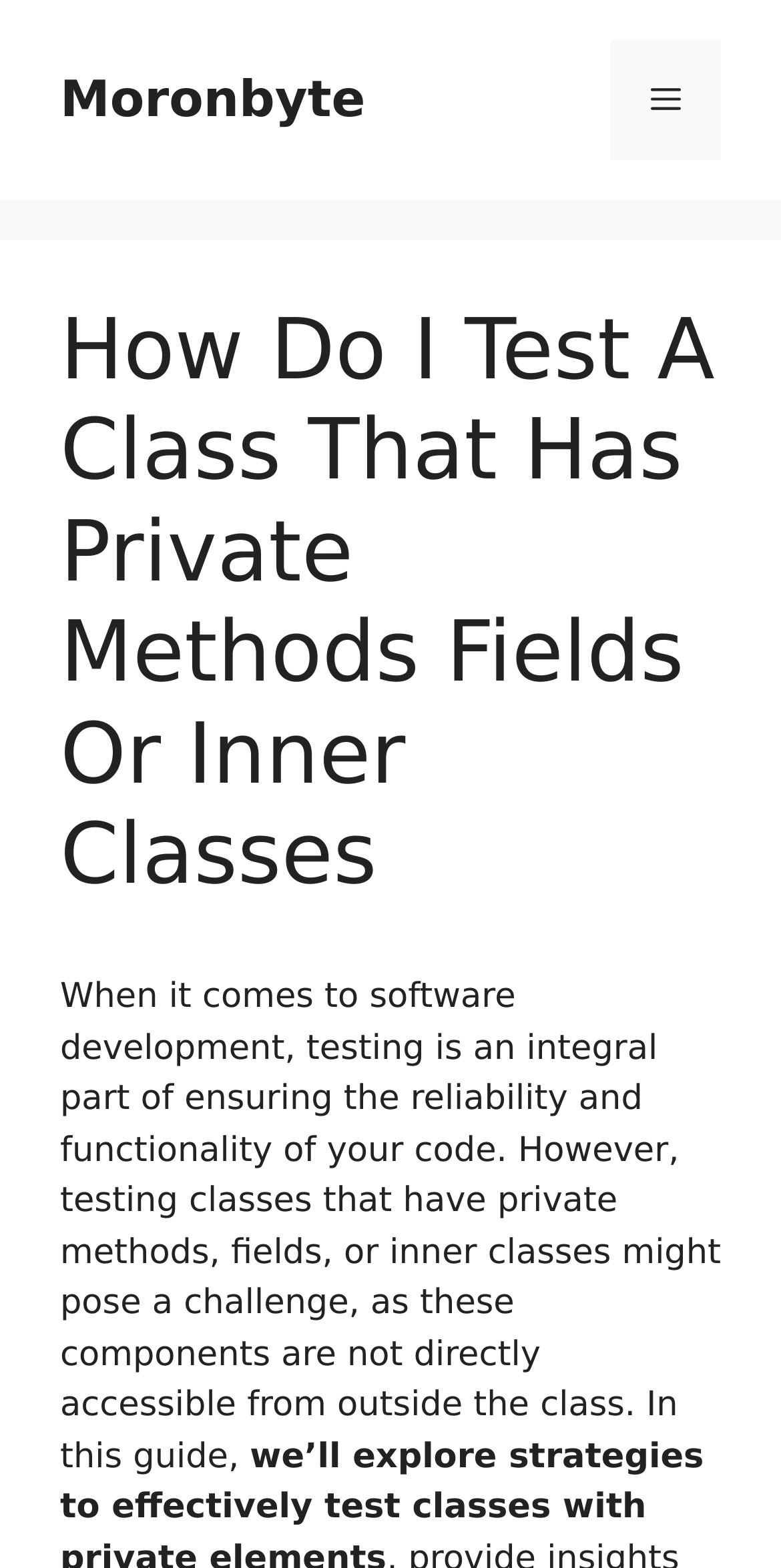What is the challenge of testing classes with private components?
Based on the screenshot, answer the question with a single word or phrase.

They are not directly accessible